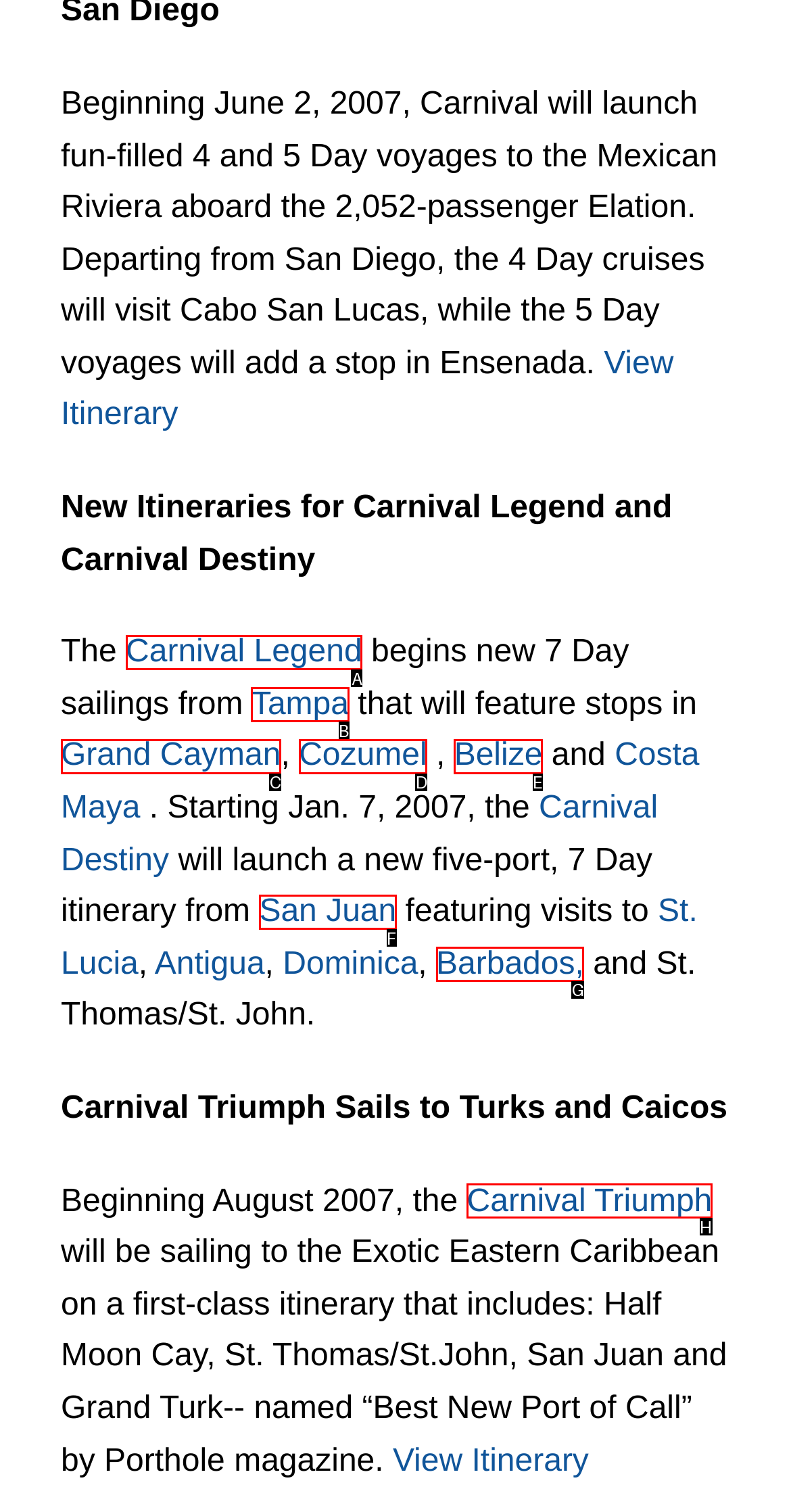Identify the letter of the option that should be selected to accomplish the following task: Learn more about Carnival Legend. Provide the letter directly.

A